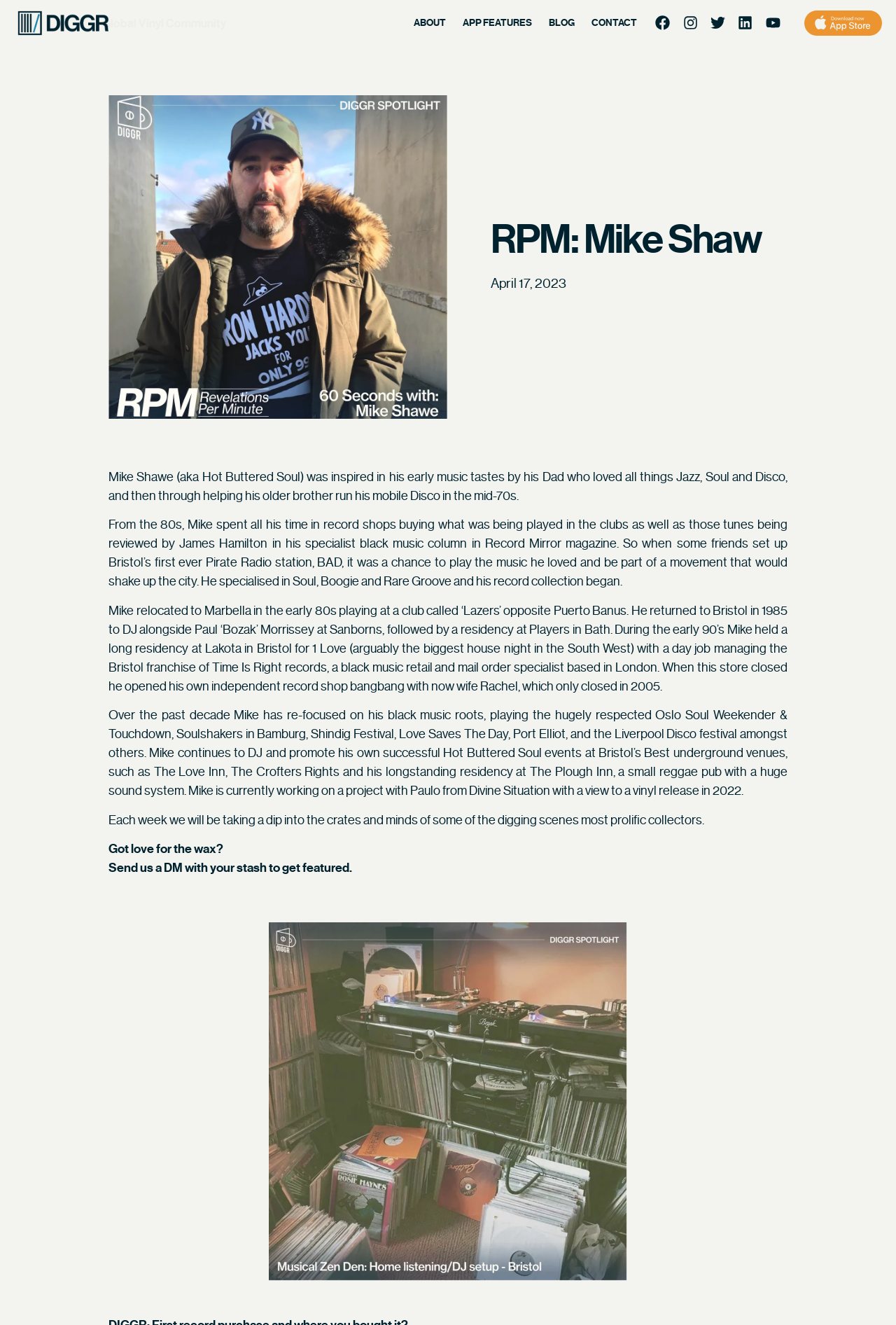Determine the bounding box coordinates of the clickable area required to perform the following instruction: "Check out the blog". The coordinates should be represented as four float numbers between 0 and 1: [left, top, right, bottom].

[0.603, 0.005, 0.651, 0.03]